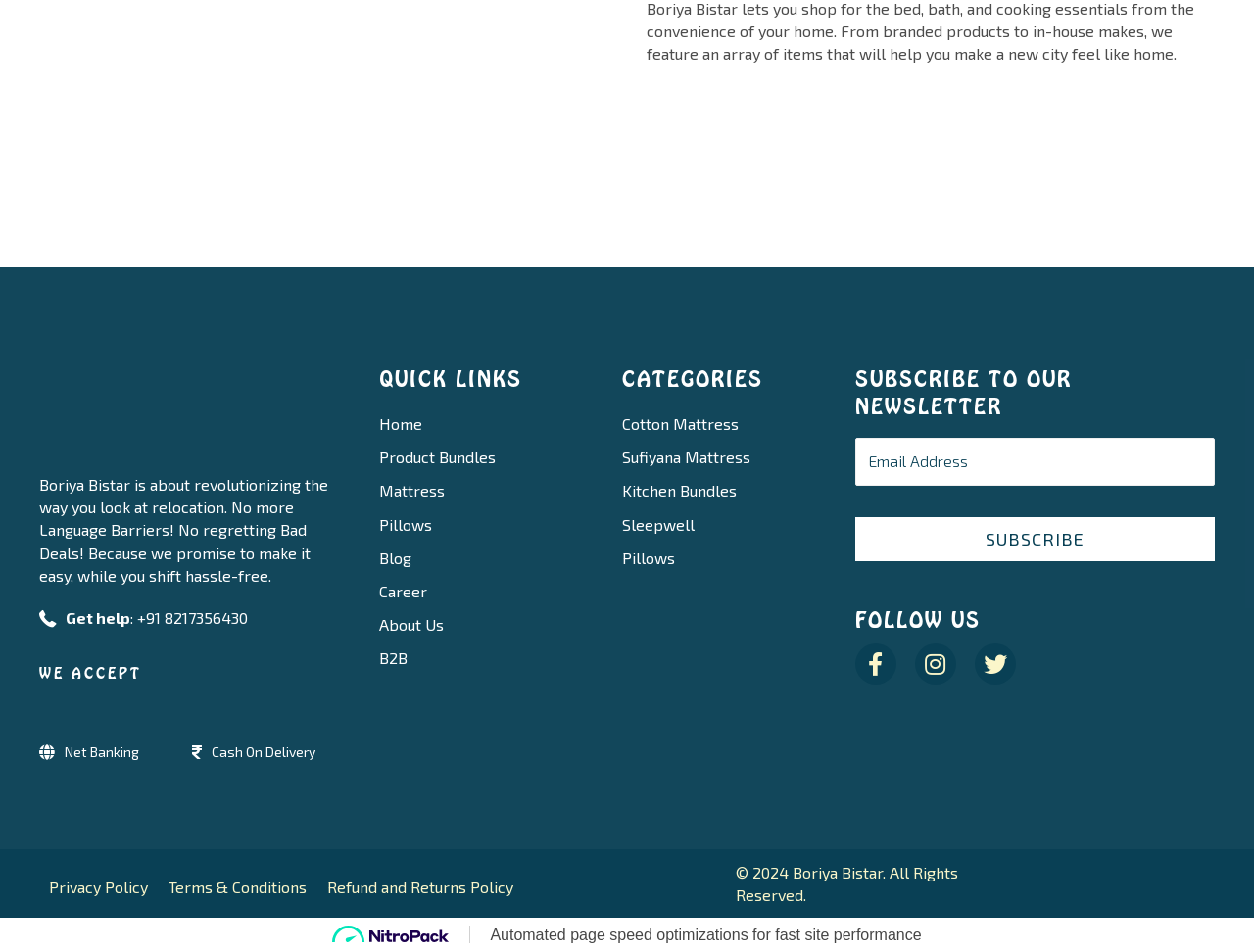Determine the bounding box coordinates in the format (top-left x, top-left y, bottom-right x, bottom-right y). Ensure all values are floating point numbers between 0 and 1. Identify the bounding box of the UI element described by: Terms & Conditions

[0.127, 0.919, 0.252, 0.943]